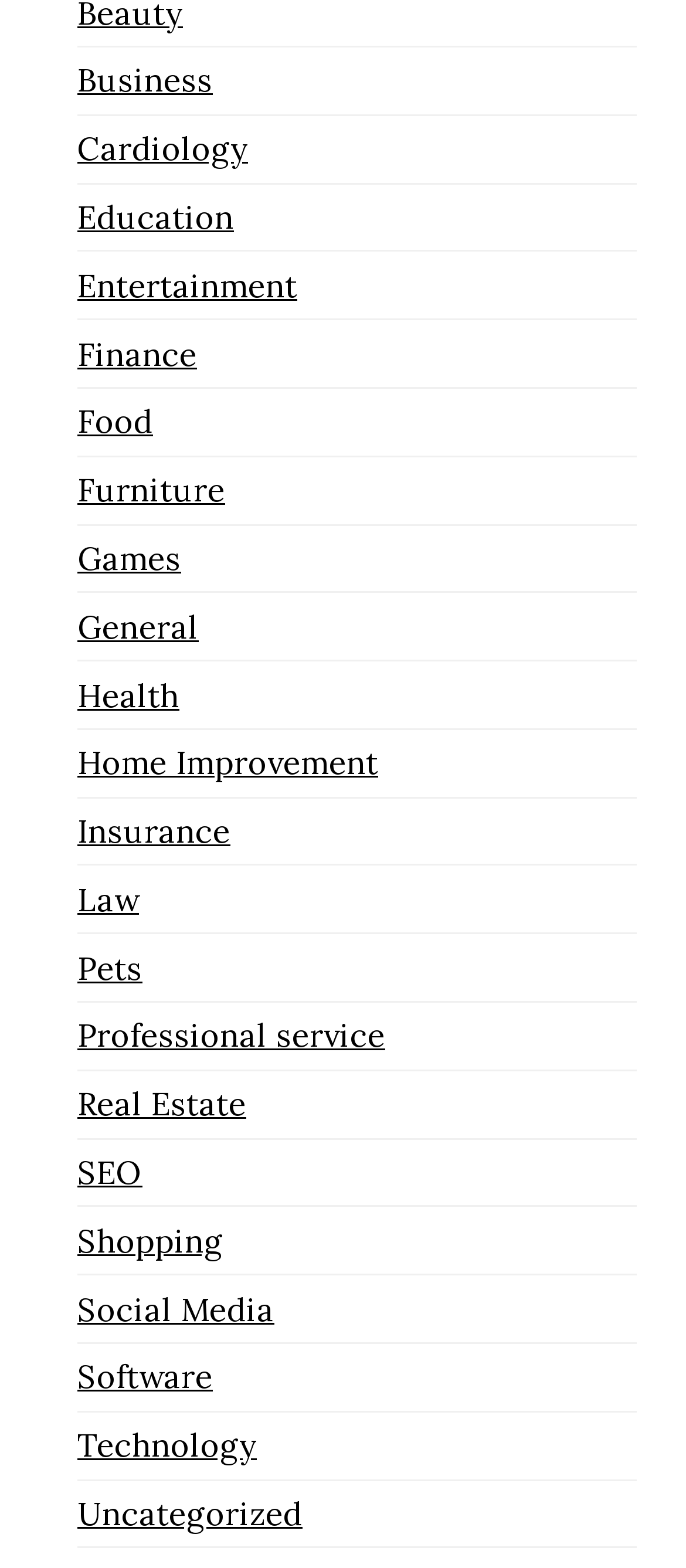Is there a category for Health?
Please utilize the information in the image to give a detailed response to the question.

I scanned the links on the webpage and found that there is a category for Health, which is located near the middle of the list.